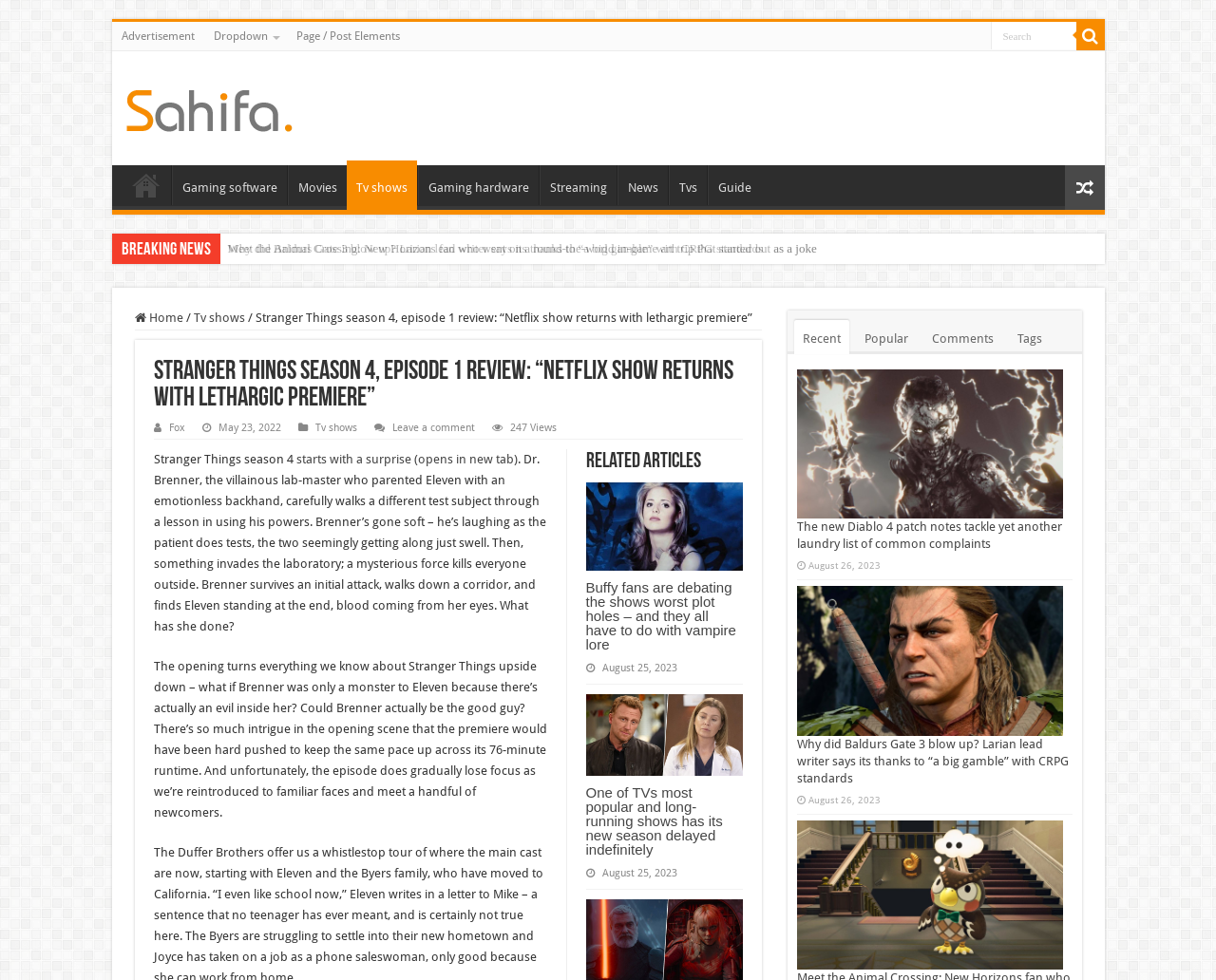Determine the bounding box coordinates of the clickable area required to perform the following instruction: "Read Stranger Things season 4 episode 1 review". The coordinates should be represented as four float numbers between 0 and 1: [left, top, right, bottom].

[0.21, 0.317, 0.618, 0.331]